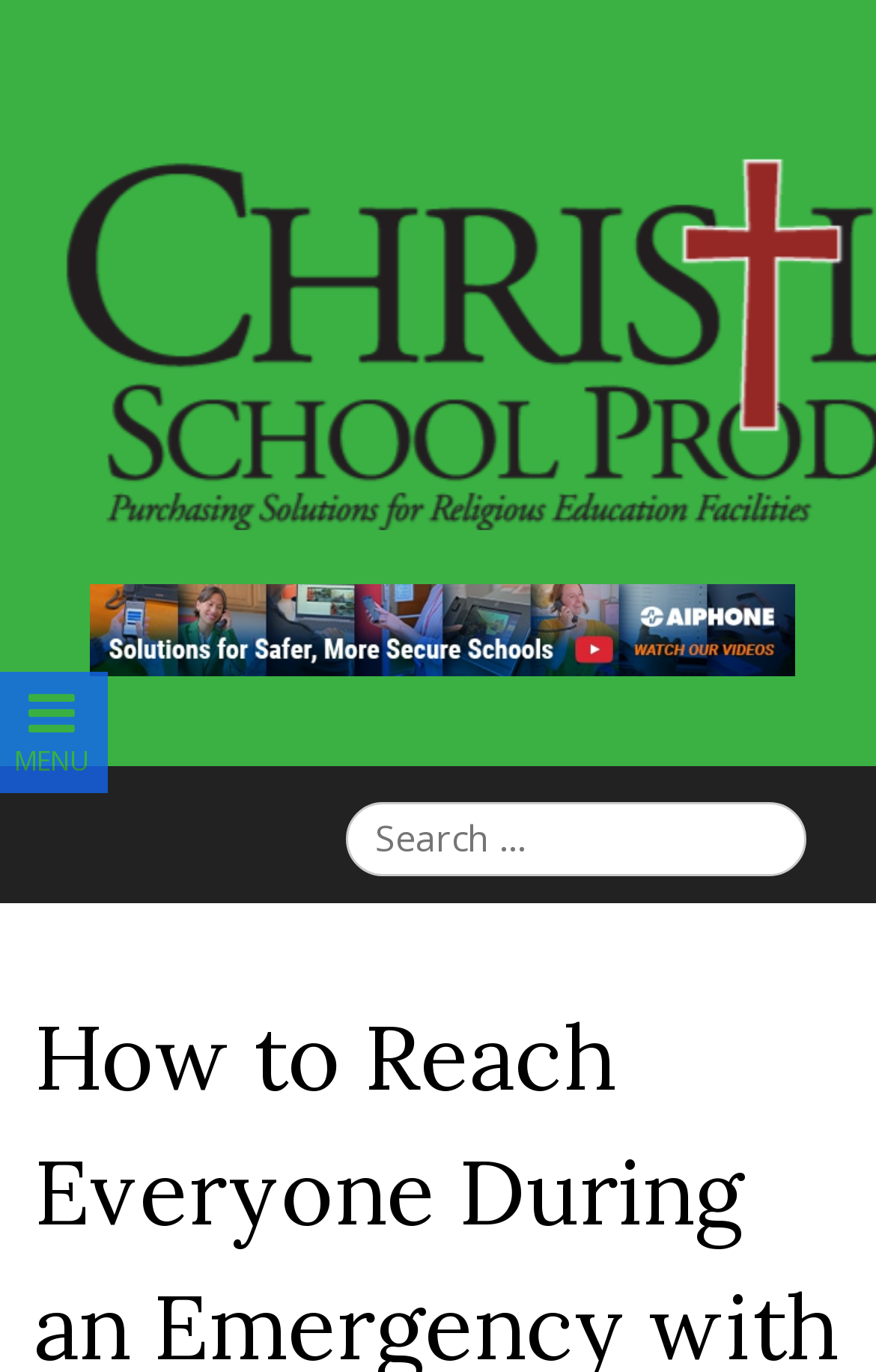Using the element description: "parent_node: Search for:", determine the bounding box coordinates. The coordinates should be in the format [left, top, right, bottom], with values between 0 and 1.

[0.0, 0.489, 0.124, 0.578]